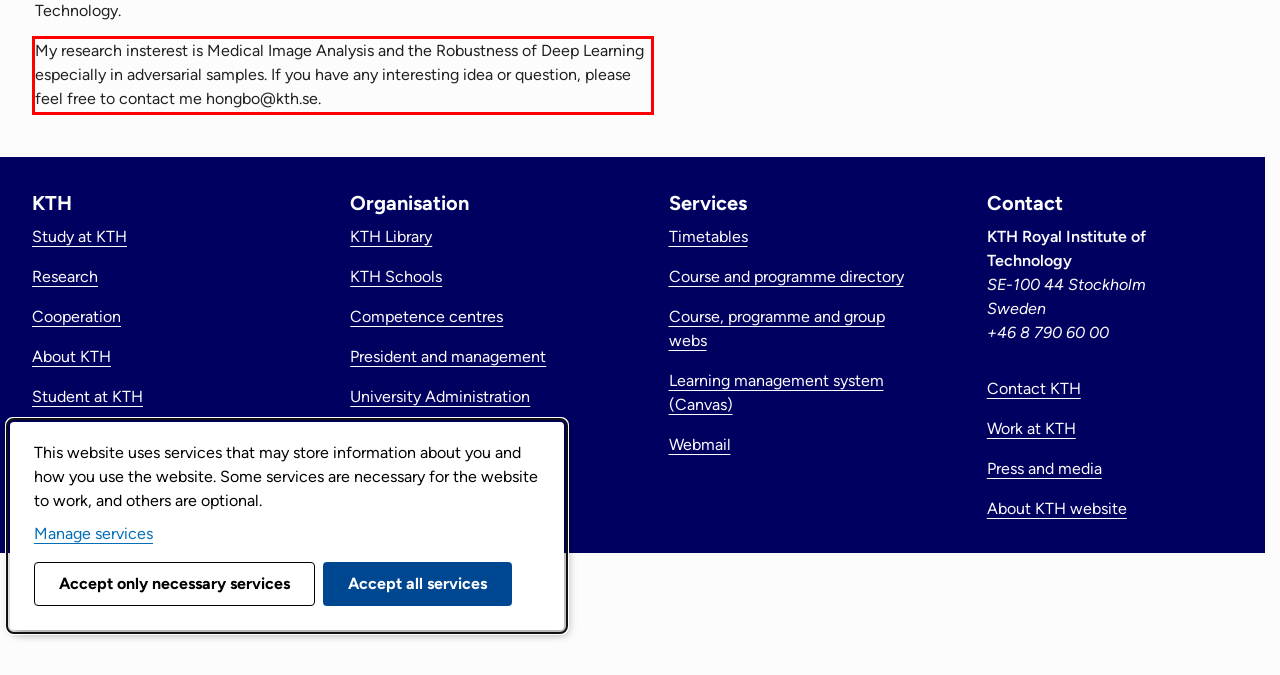Please extract the text content from the UI element enclosed by the red rectangle in the screenshot.

My research insterest is Medical Image Analysis and the Robustness of Deep Learning especially in adversarial samples. If you have any interesting idea or question, please feel free to contact me hongbo@kth.se.